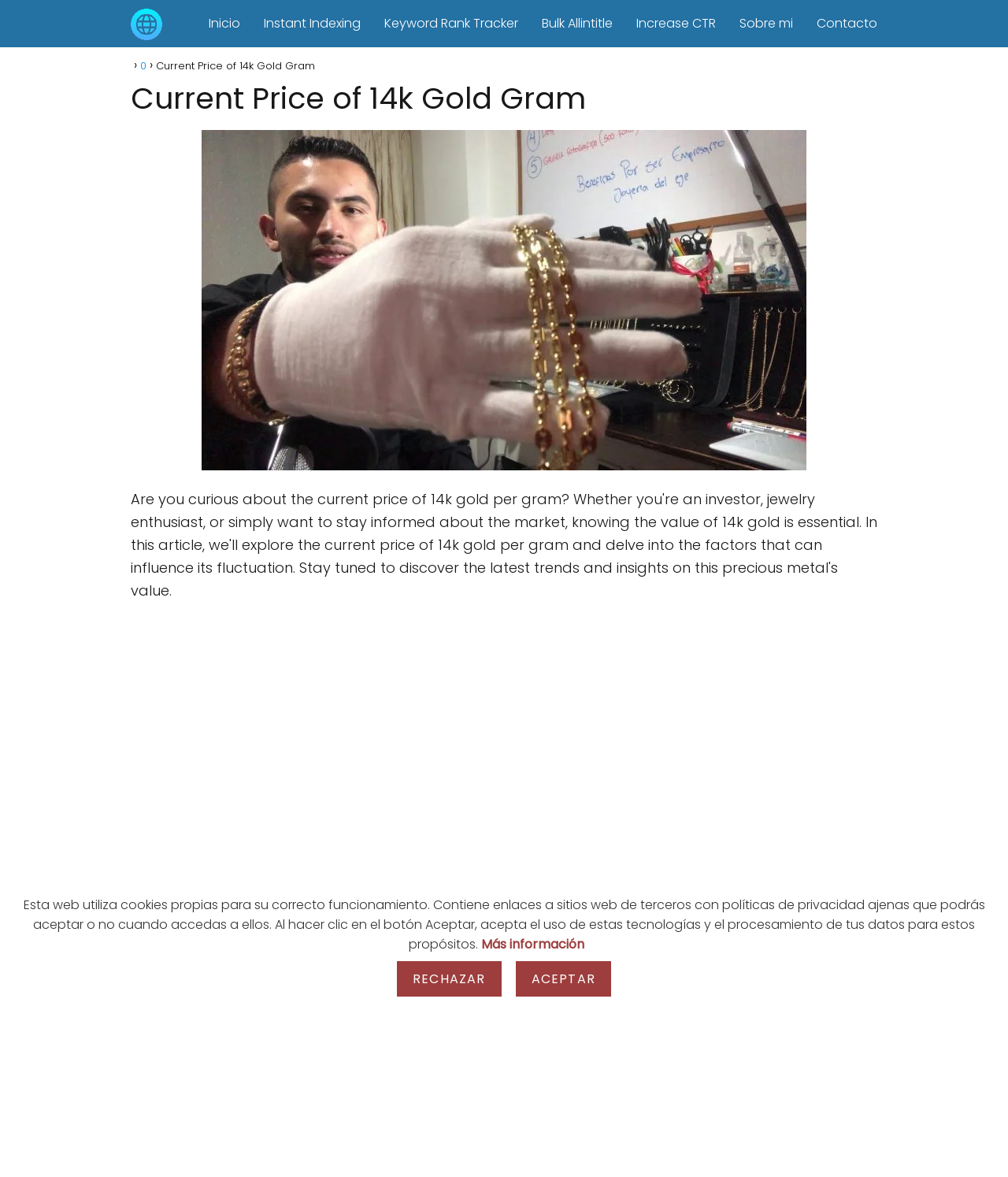What is the text above the buttons 'RECHAZAR' and 'ACEPTAR'?
Look at the image and answer the question using a single word or phrase.

Cookie policy text